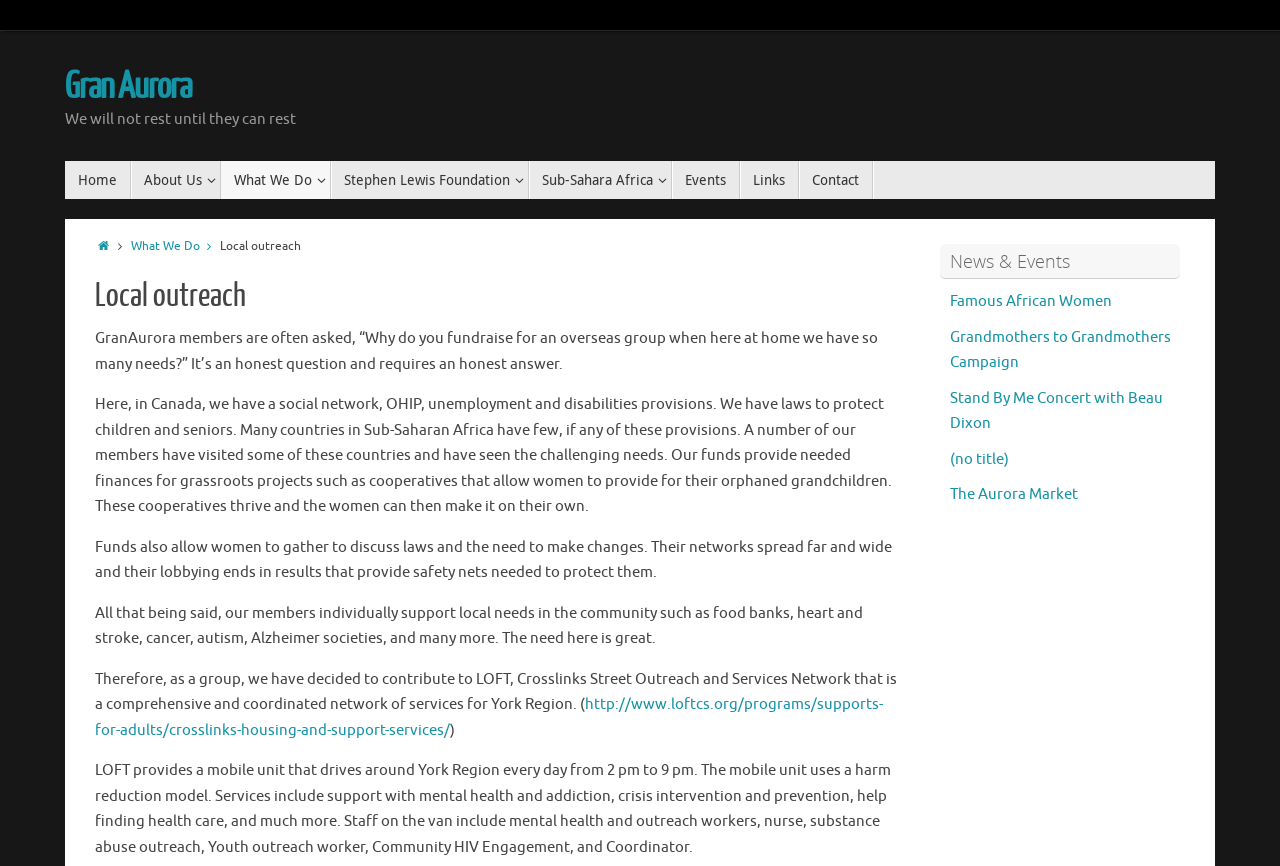What is the name of the organization that provides a comprehensive network of services?
Using the image as a reference, deliver a detailed and thorough answer to the question.

According to the webpage, LOFT provides a comprehensive and coordinated network of services for York Region, including a mobile unit that uses a harm reduction model.